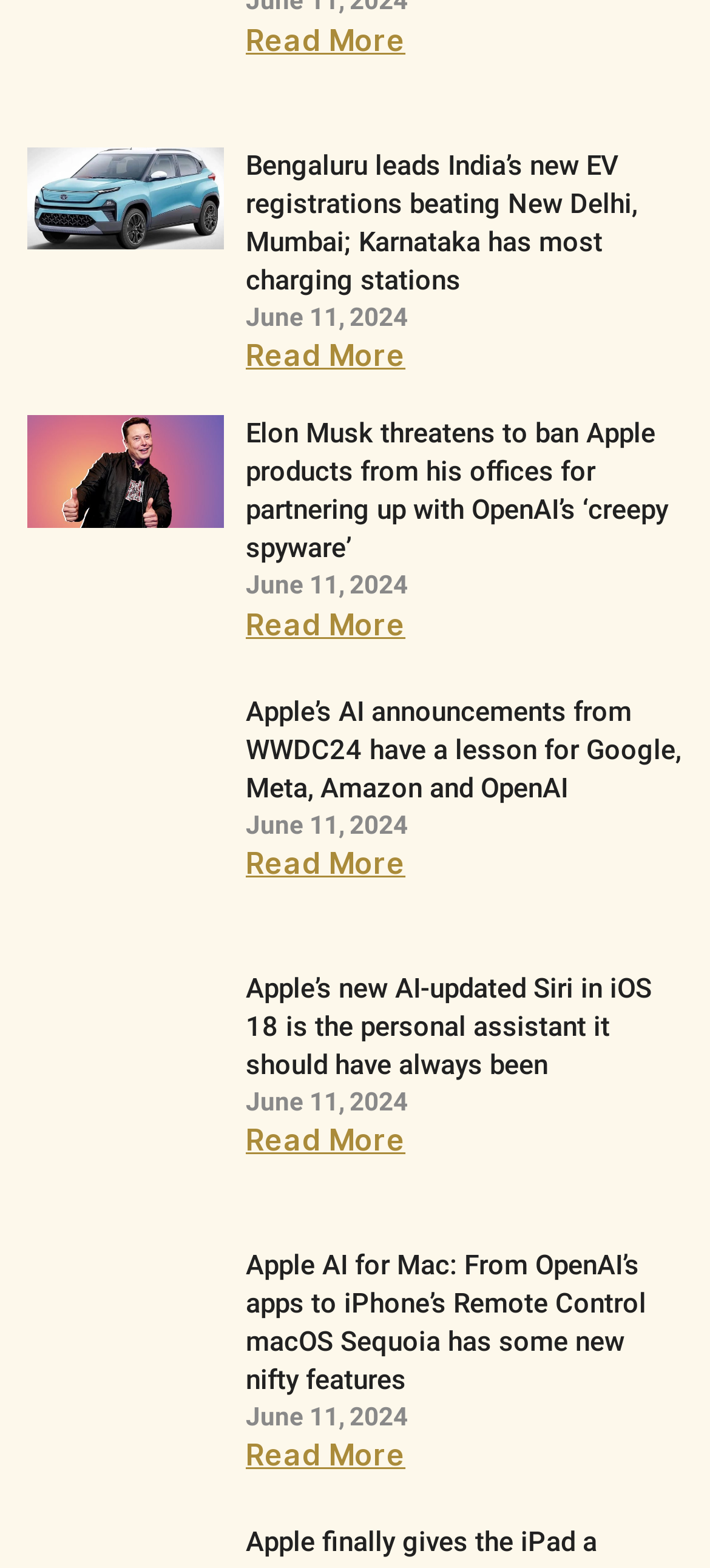Specify the bounding box coordinates of the area to click in order to execute this command: 'Read more about Satellite images show Tesla’s massive inventory of unsold cars, massive headache for CEO Musk'. The coordinates should consist of four float numbers ranging from 0 to 1, and should be formatted as [left, top, right, bottom].

[0.346, 0.013, 0.571, 0.037]